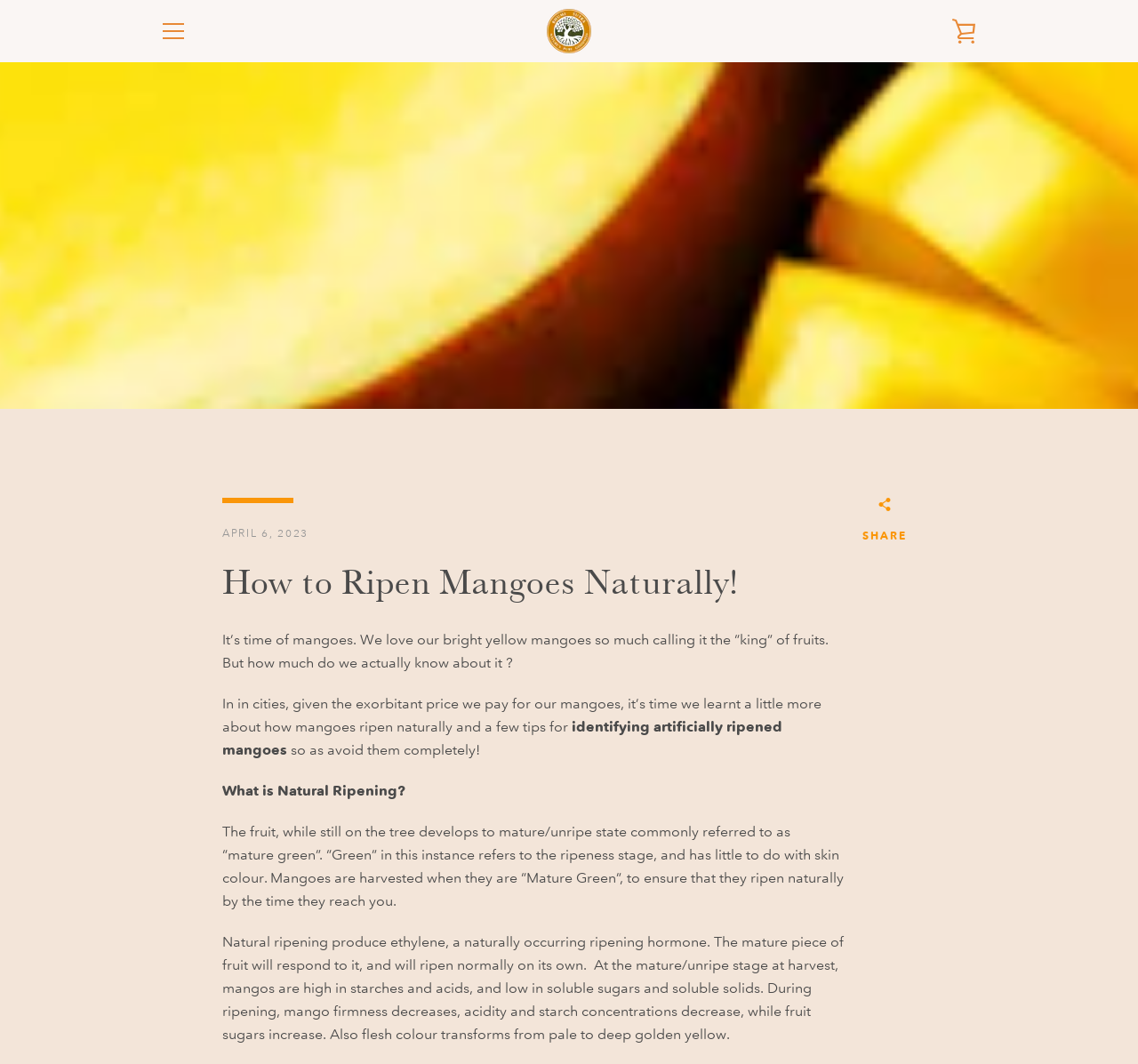Calculate the bounding box coordinates for the UI element based on the following description: "Tribals of Dandeli". Ensure the coordinates are four float numbers between 0 and 1, i.e., [left, top, right, bottom].

[0.392, 0.192, 0.608, 0.234]